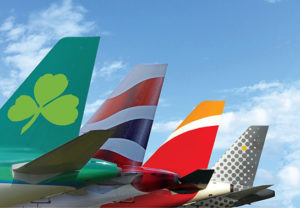Answer briefly with one word or phrase:
Which airline has a red, white, and blue striped tail?

British Airways